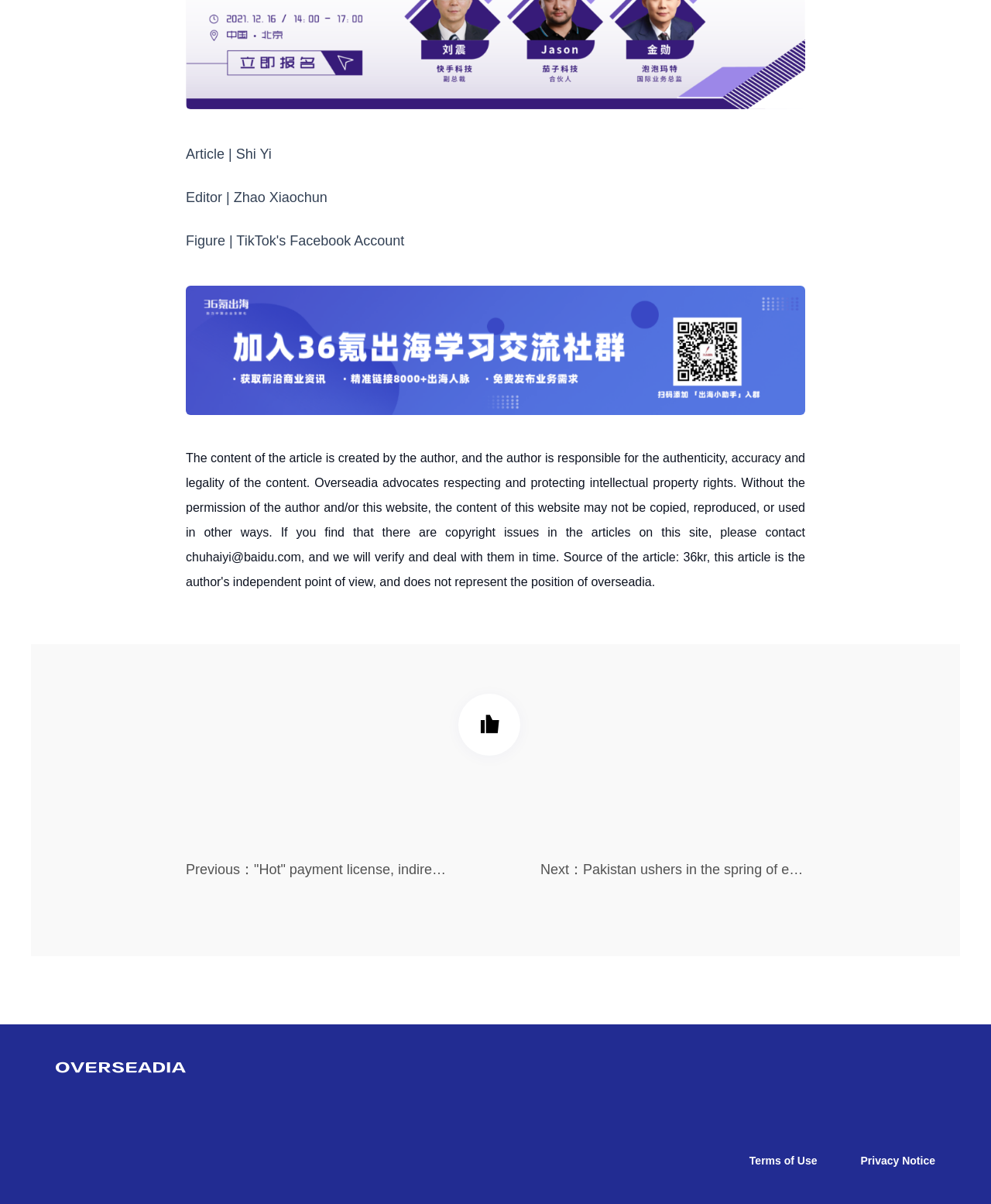Determine the bounding box of the UI element mentioned here: "Terms of Use". The coordinates must be in the format [left, top, right, bottom] with values ranging from 0 to 1.

[0.756, 0.959, 0.825, 0.969]